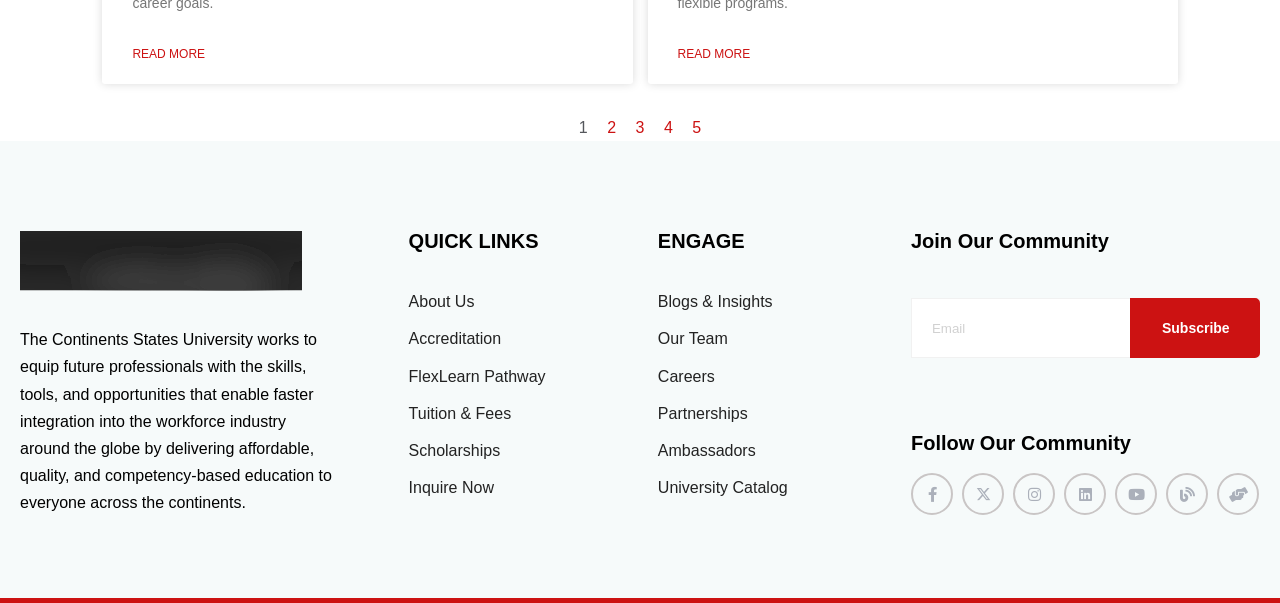Determine the bounding box coordinates of the clickable region to carry out the instruction: "Follow The Continents States University on Facebook".

[0.712, 0.785, 0.745, 0.854]